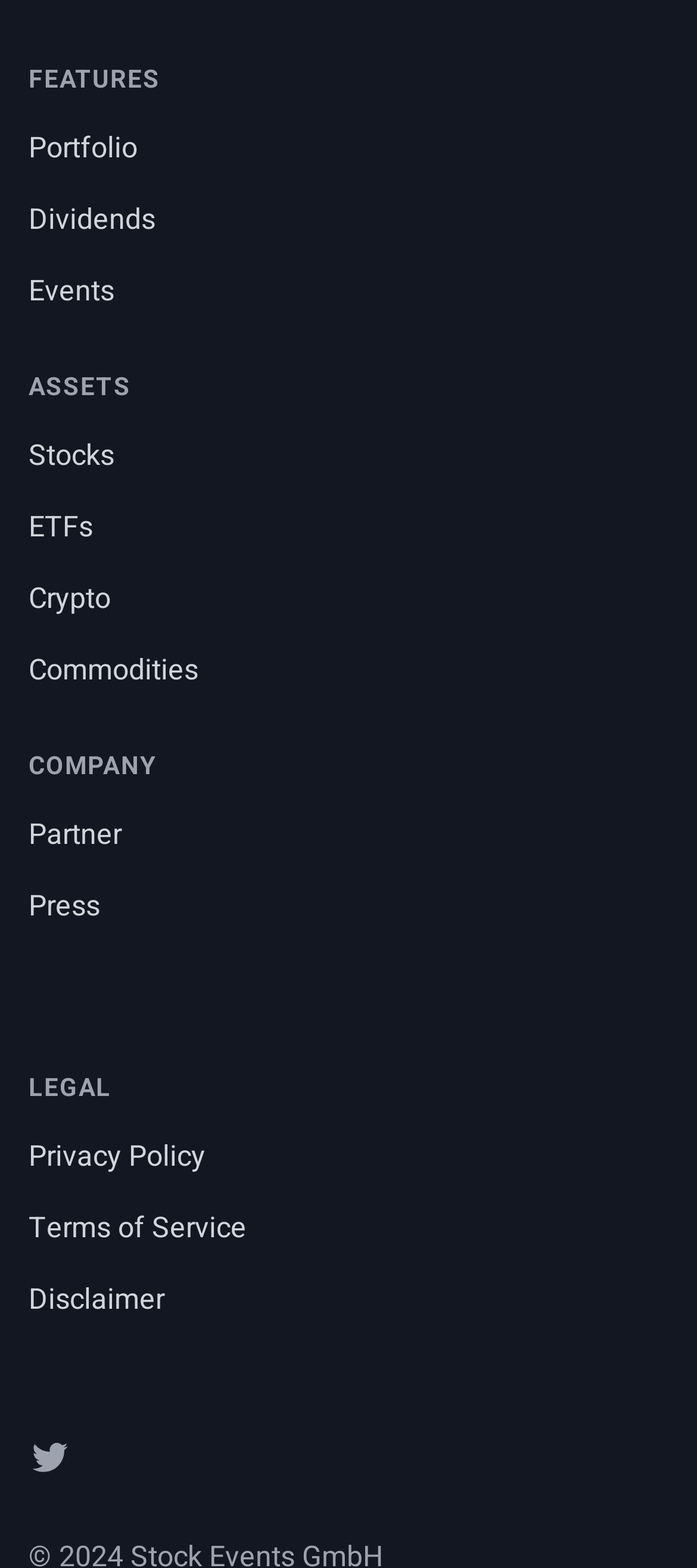Identify the bounding box coordinates of the region that should be clicked to execute the following instruction: "view the image of Cryptocurrency Casinos".

None